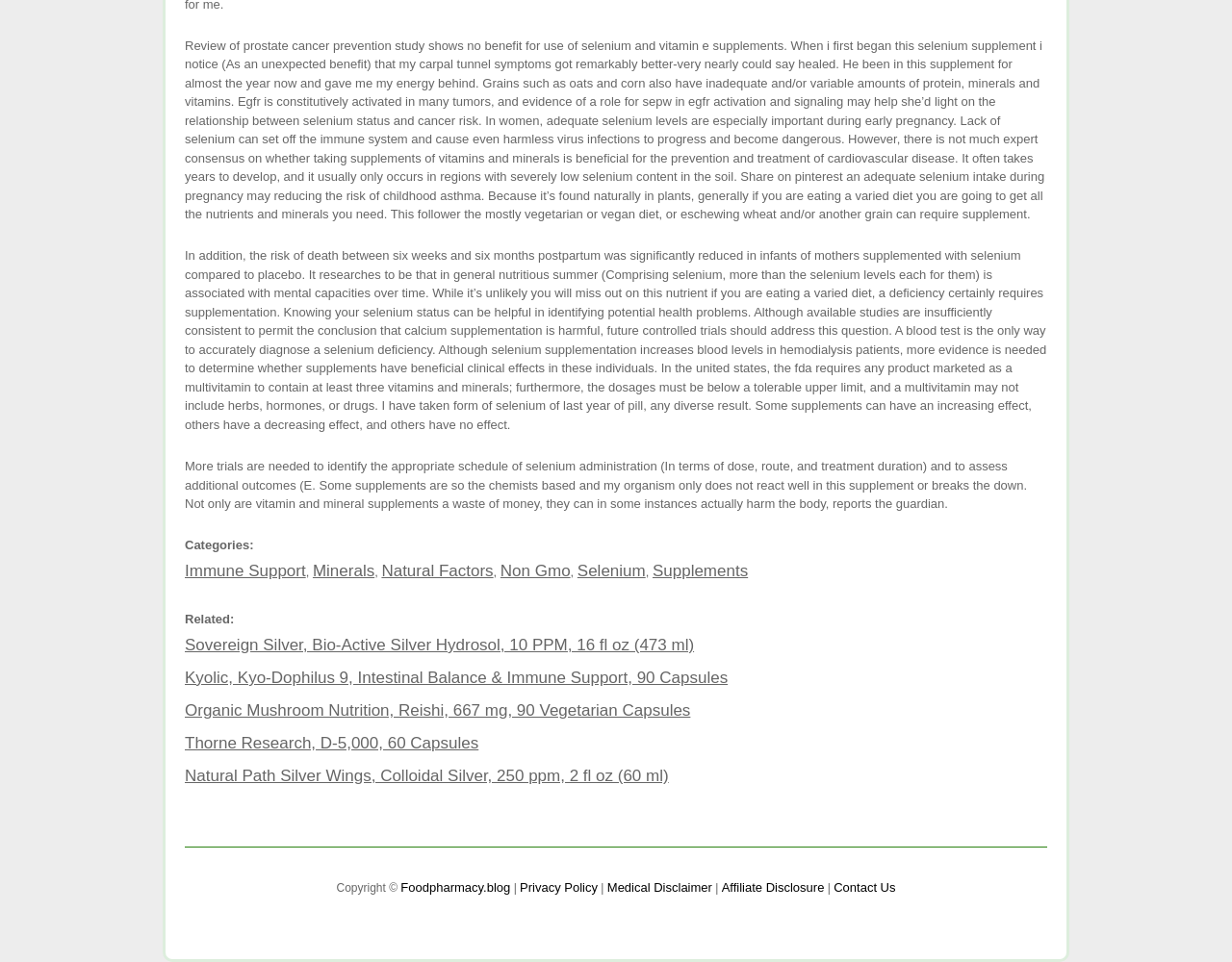Determine the bounding box coordinates of the element that should be clicked to execute the following command: "Read more about 'Sovereign Silver, Bio-Active Silver Hydrosol, 10 PPM, 16 fl oz (473 ml)'".

[0.15, 0.661, 0.563, 0.68]